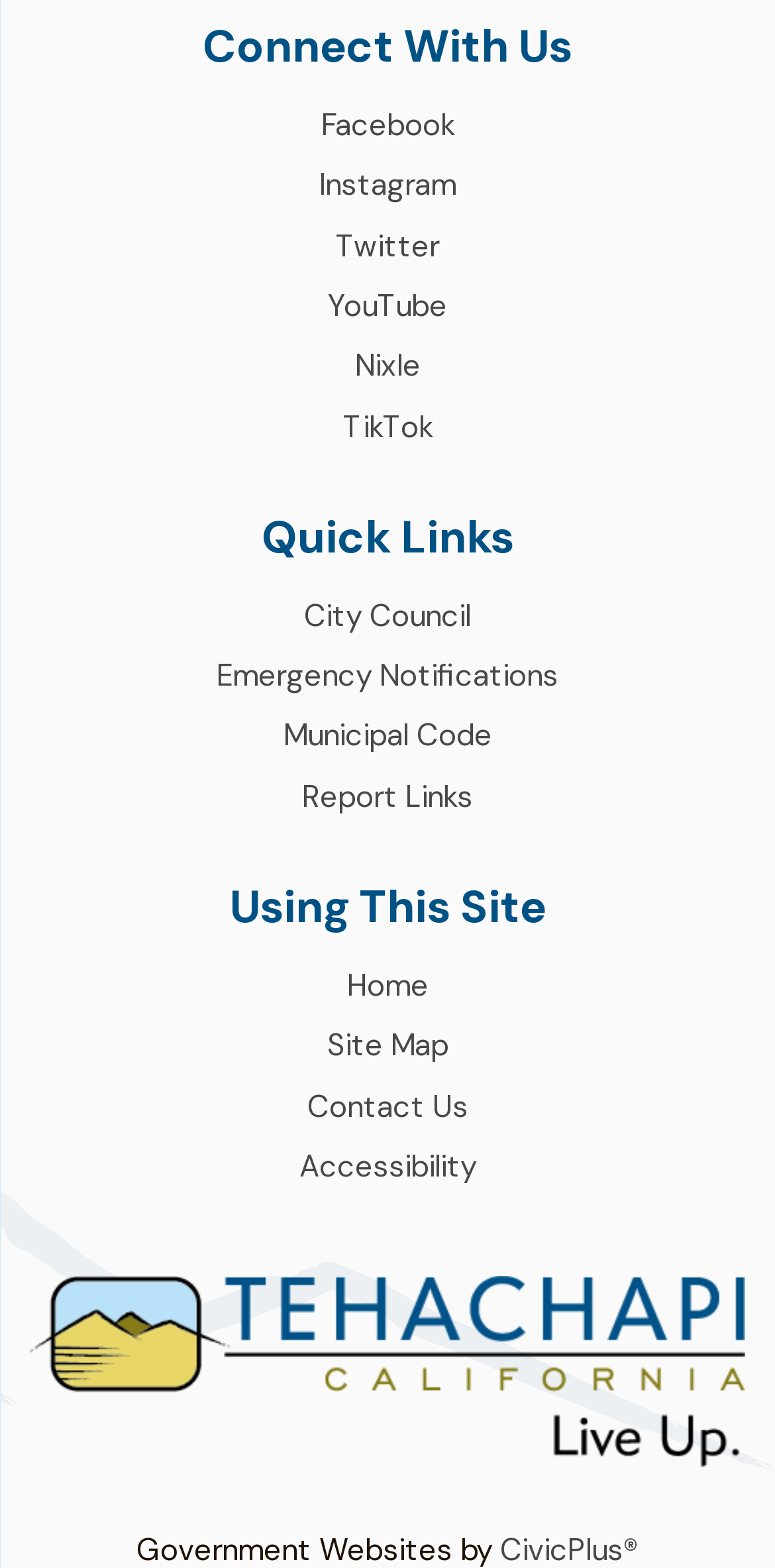Please identify the bounding box coordinates of the area that needs to be clicked to fulfill the following instruction: "Visit City Council page."

[0.392, 0.38, 0.608, 0.405]